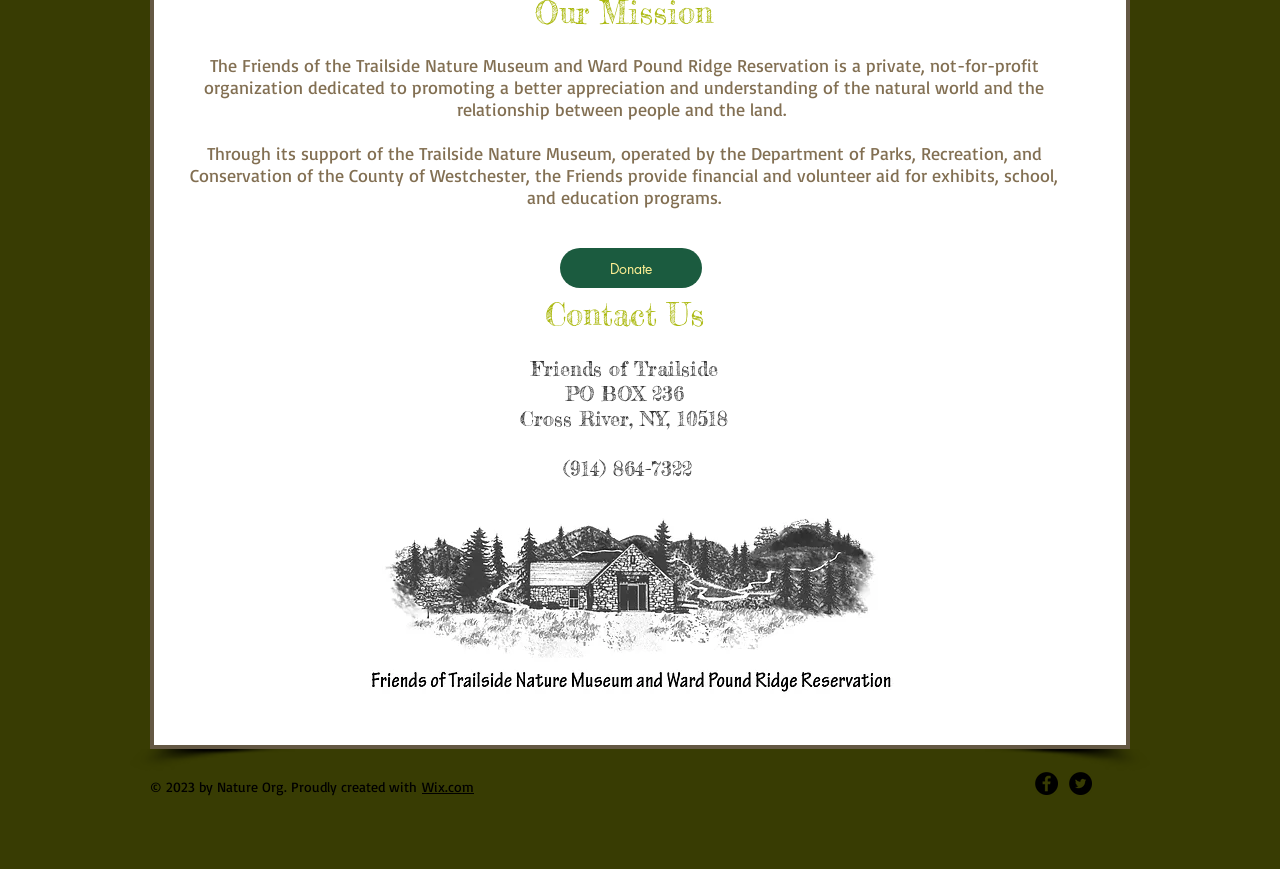Locate the bounding box for the described UI element: "Donate". Ensure the coordinates are four float numbers between 0 and 1, formatted as [left, top, right, bottom].

[0.438, 0.285, 0.548, 0.331]